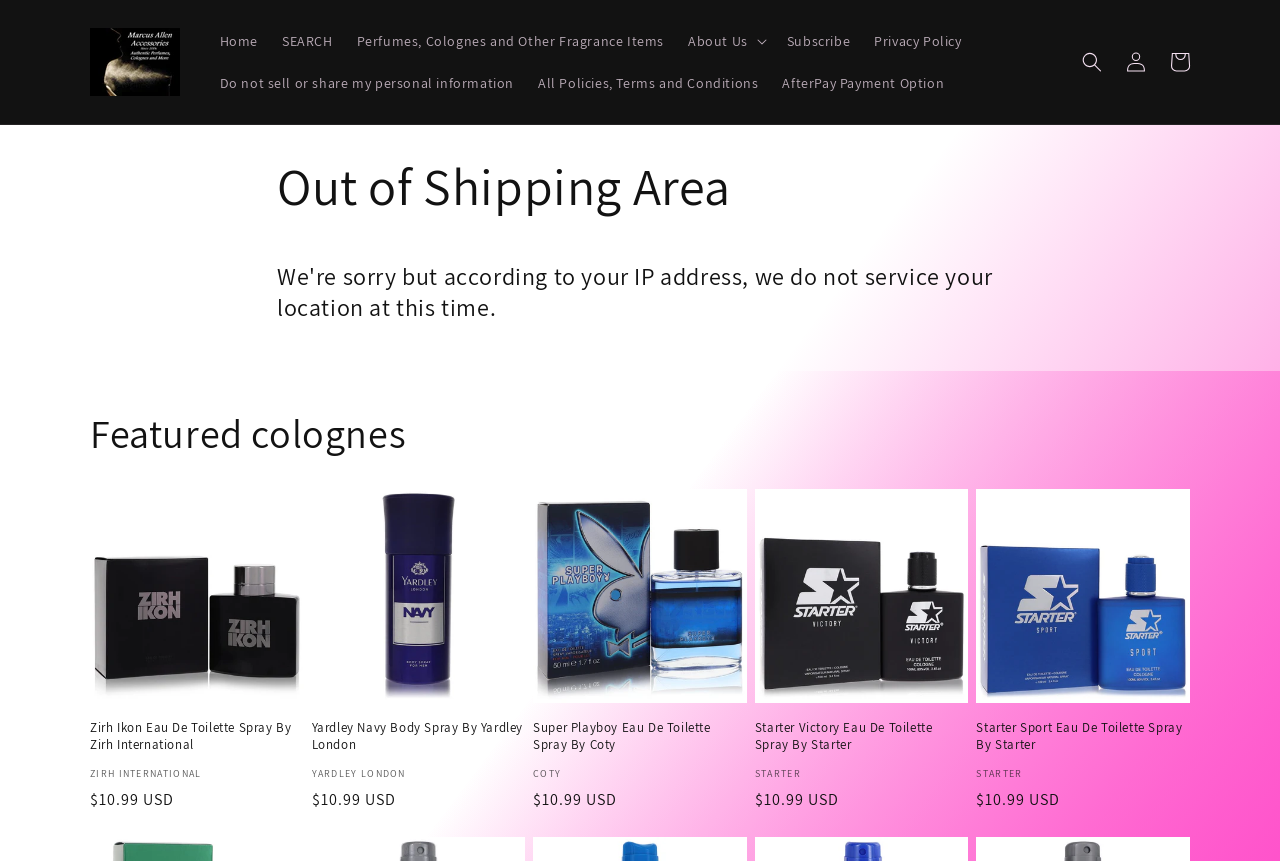What type of products are featured on this webpage?
Provide a detailed answer to the question, using the image to inform your response.

The webpage features a list of products with images, headings, and prices, and they all appear to be perfumes and fragrances, such as Zirh Ikon Eau De Toilette Spray and Yardley Navy Body Spray.